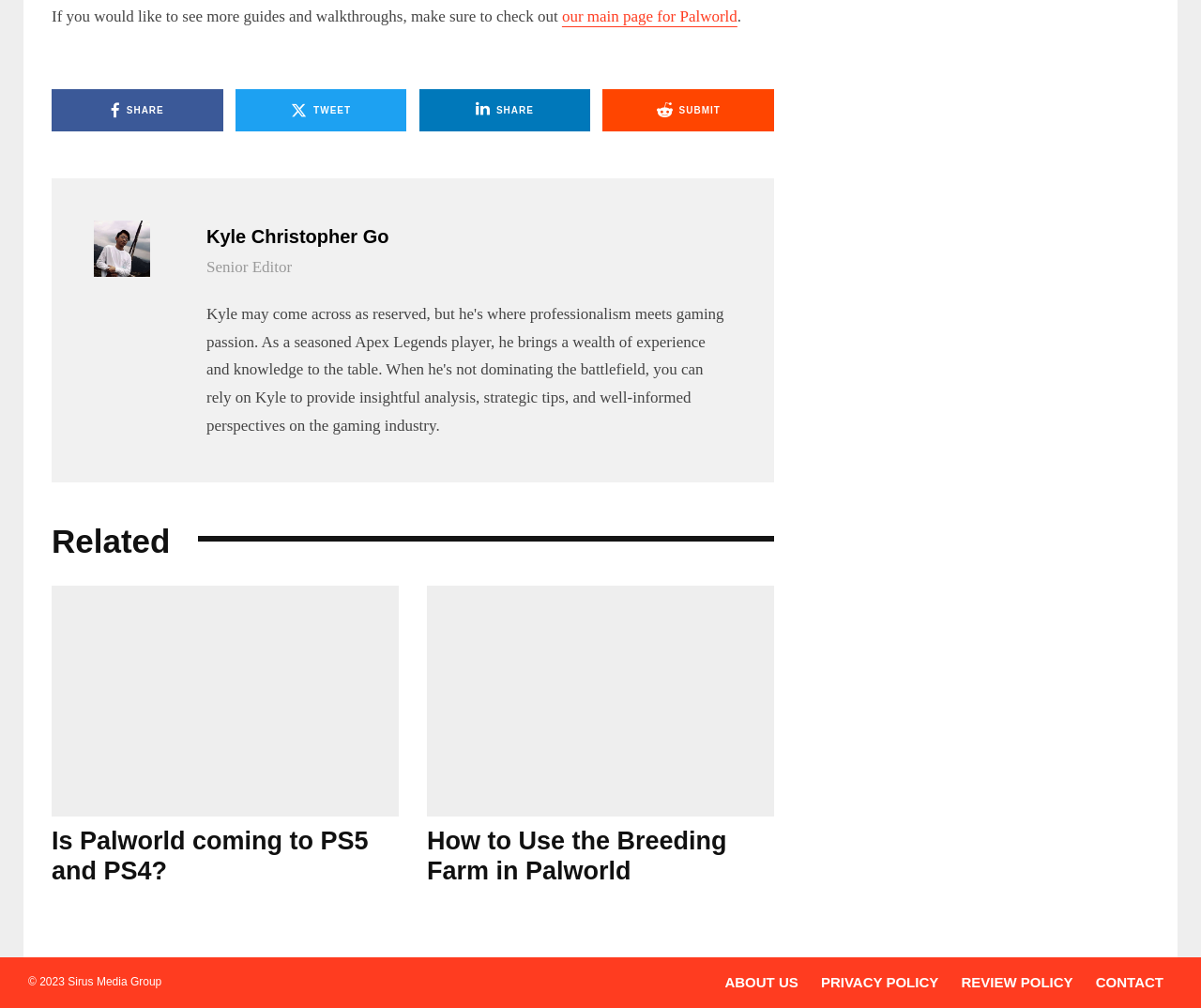Using the details in the image, give a detailed response to the question below:
What is the name of the senior editor?

The senior editor's name can be found in the footer section of the webpage, where it is mentioned as 'Kyle Christopher Go' along with the title 'Senior Editor'.